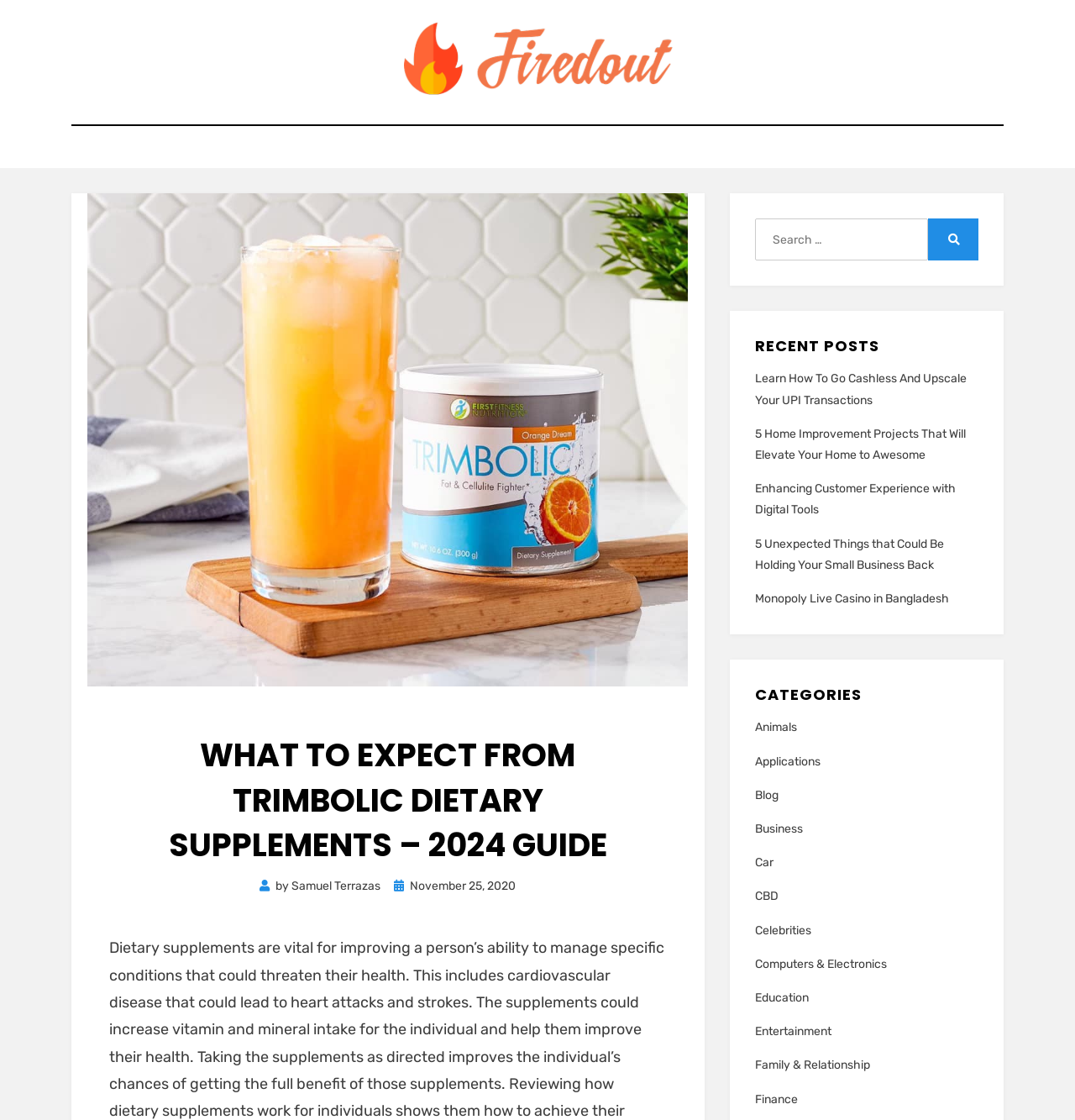Please identify the bounding box coordinates of the element's region that needs to be clicked to fulfill the following instruction: "Click the Home link". The bounding box coordinates should consist of four float numbers between 0 and 1, i.e., [left, top, right, bottom].

None